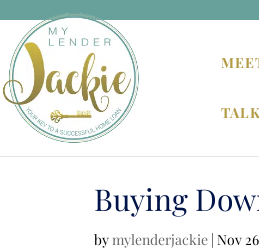Refer to the screenshot and answer the following question in detail:
What is the focus of the webpage?

The focus of the webpage can be inferred from the heading 'Buying Down Your Interest Rate' displayed below the logo, which suggests a focus on mortgage strategies and helping clients navigate home loan options effectively.